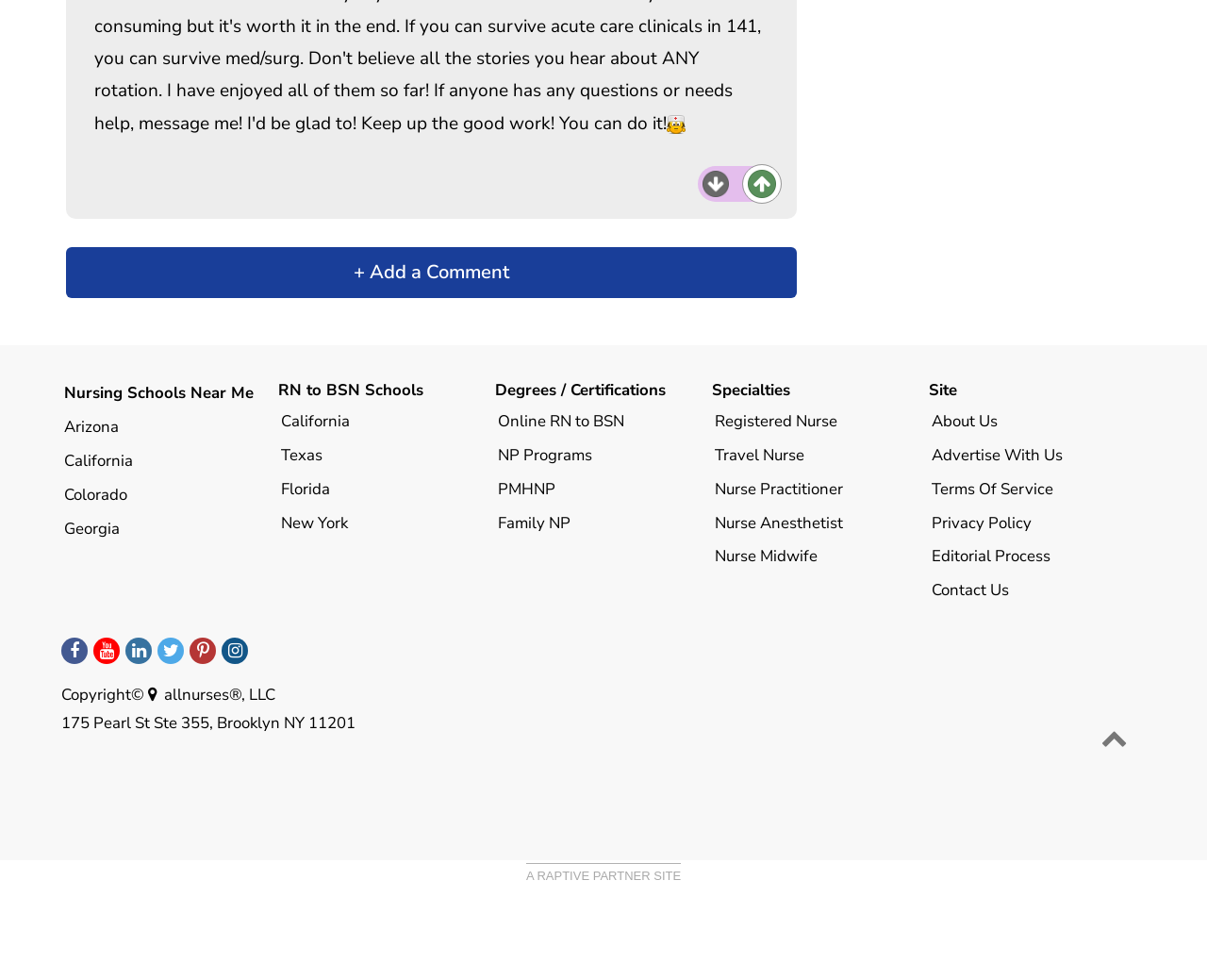Determine the bounding box coordinates of the element's region needed to click to follow the instruction: "Follow on Facebook". Provide these coordinates as four float numbers between 0 and 1, formatted as [left, top, right, bottom].

[0.051, 0.651, 0.073, 0.678]